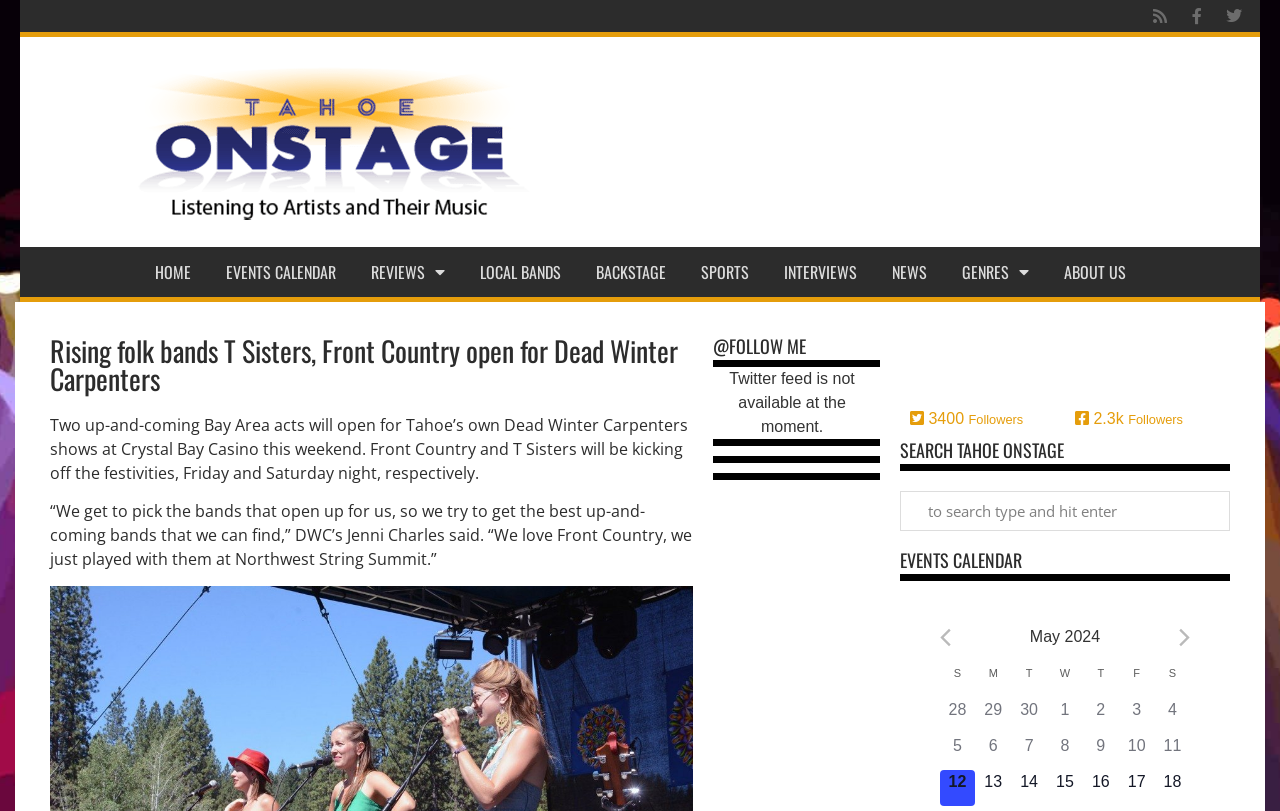Locate the bounding box coordinates of the UI element described by: "0 events, 16". The bounding box coordinates should consist of four float numbers between 0 and 1, i.e., [left, top, right, bottom].

[0.846, 0.949, 0.874, 0.993]